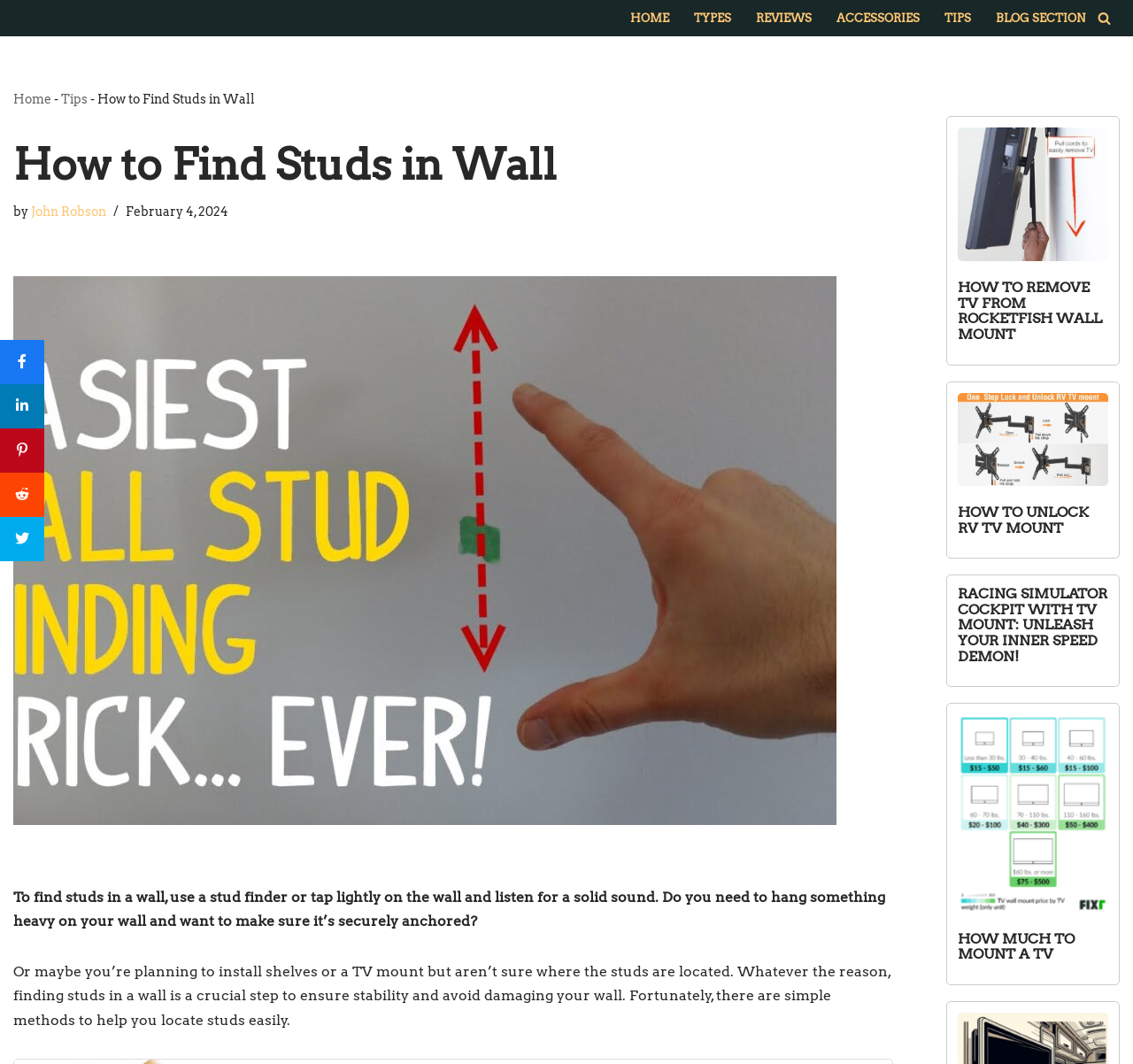Show the bounding box coordinates for the element that needs to be clicked to execute the following instruction: "Share the article". Provide the coordinates in the form of four float numbers between 0 and 1, i.e., [left, top, right, bottom].

[0.0, 0.319, 0.039, 0.361]